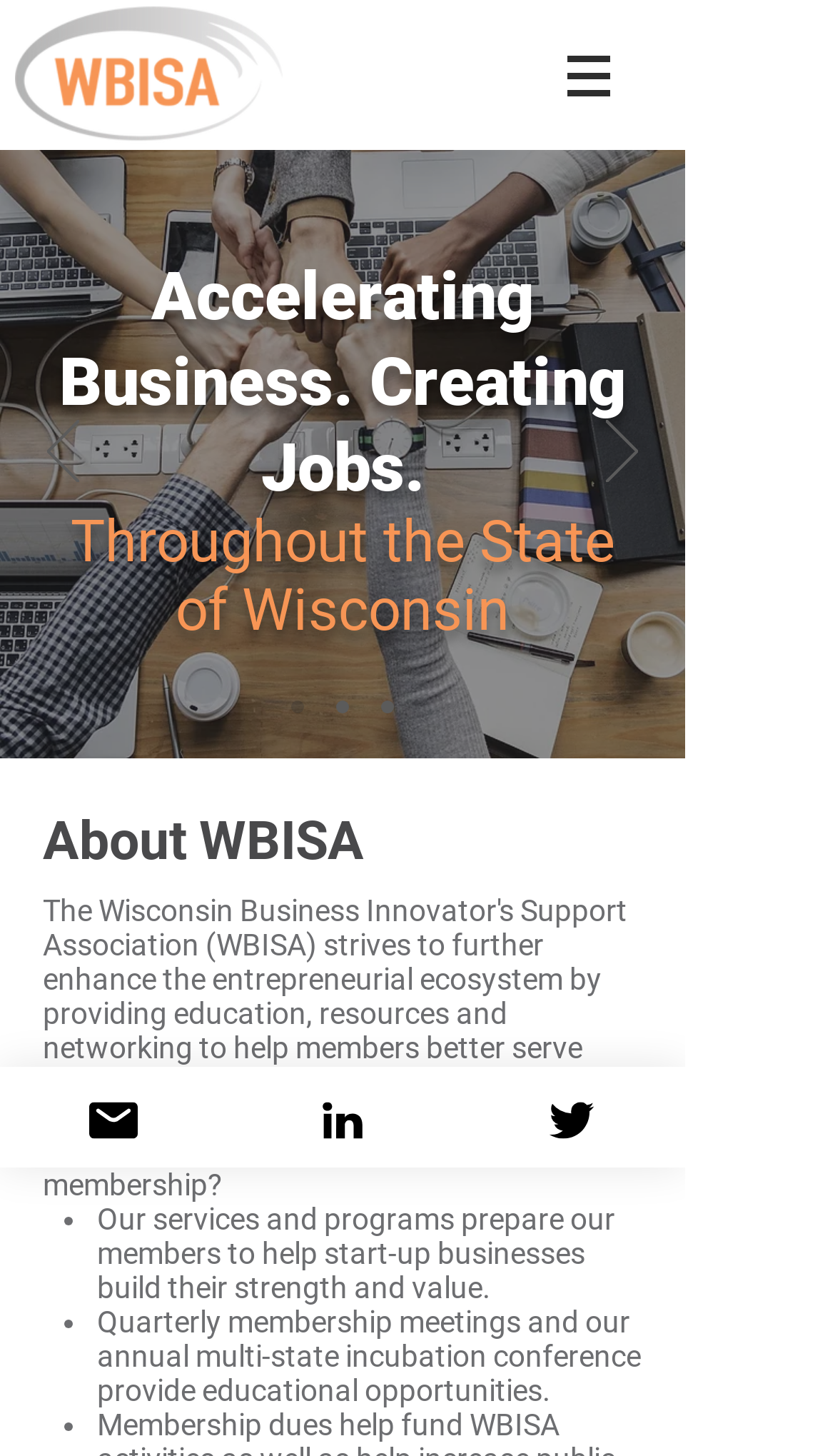Deliver a detailed narrative of the webpage's visual and textual elements.

The webpage is about the Wisconsin Business Innovator's Support Association (WBISA), an organization that aims to enhance the entrepreneurial ecosystem by providing education, resources, and networking to its members. 

At the top of the page, there is a navigation menu labeled "Site" with a button that has a popup menu. To the left of the navigation menu, there is a logo image. 

Below the navigation menu, there is a heading that reads "About WBISA". Underneath this heading, there is a paragraph of text that explains how professionals can benefit from a WBISA membership. This is followed by a list of three bullet points, each describing a benefit of membership, including access to services and programs, quarterly membership meetings, and an annual multi-state incubation conference.

To the left of the text, there is a slideshow region that takes up a significant portion of the page. The slideshow has previous and next buttons, each with an image. The slideshow also has a heading that reads "Accelerating Business. Creating Jobs." and a subheading that reads "Throughout the State of Wisconsin". Below the slideshow, there are three links to different slides.

At the bottom of the page, there are three social media links to Email, LinkedIn, and Twitter, each accompanied by an image.